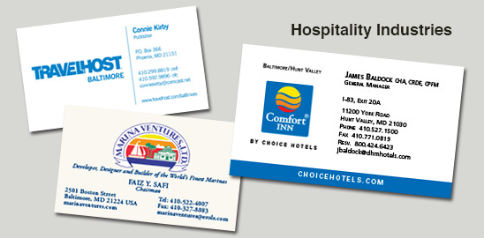What is the name of the hotel chain represented by James Baldock's business card?
Using the image as a reference, give a one-word or short phrase answer.

Comfort Inn by Choice Hotels